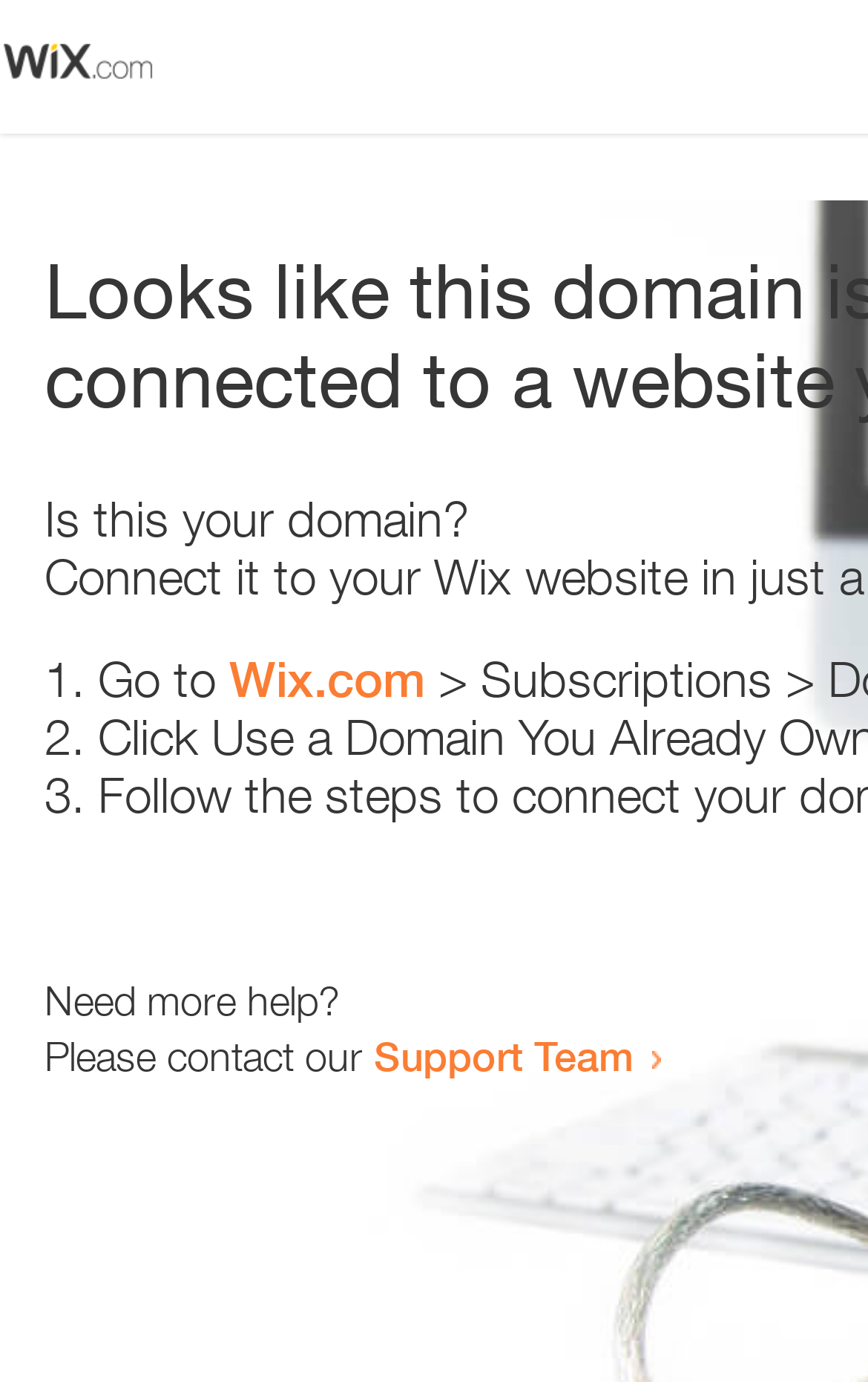Please determine and provide the text content of the webpage's heading.

Looks like this domain isn't
connected to a website yet